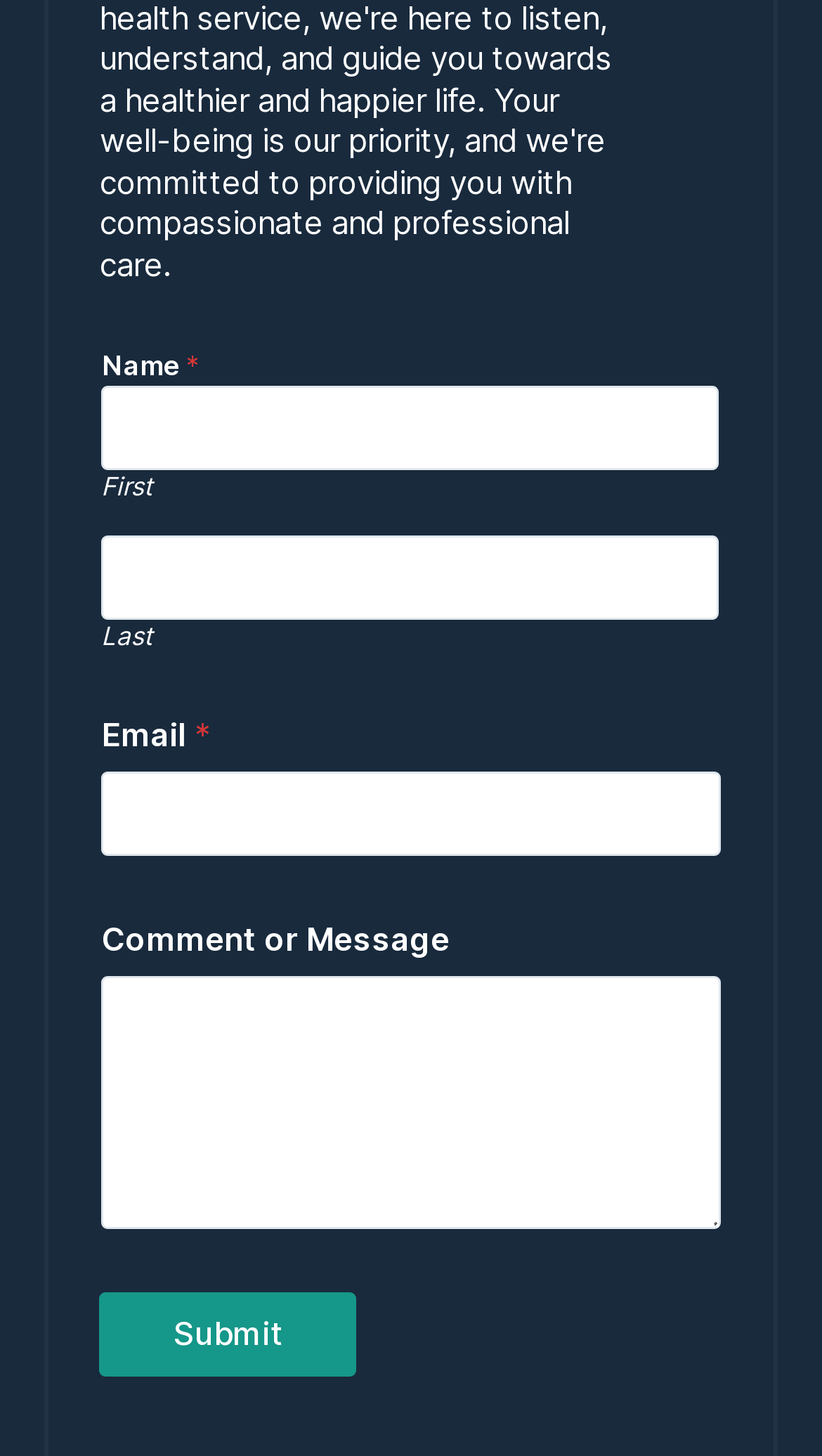Respond to the following question with a brief word or phrase:
What is the position of the 'Submit' button?

At the bottom